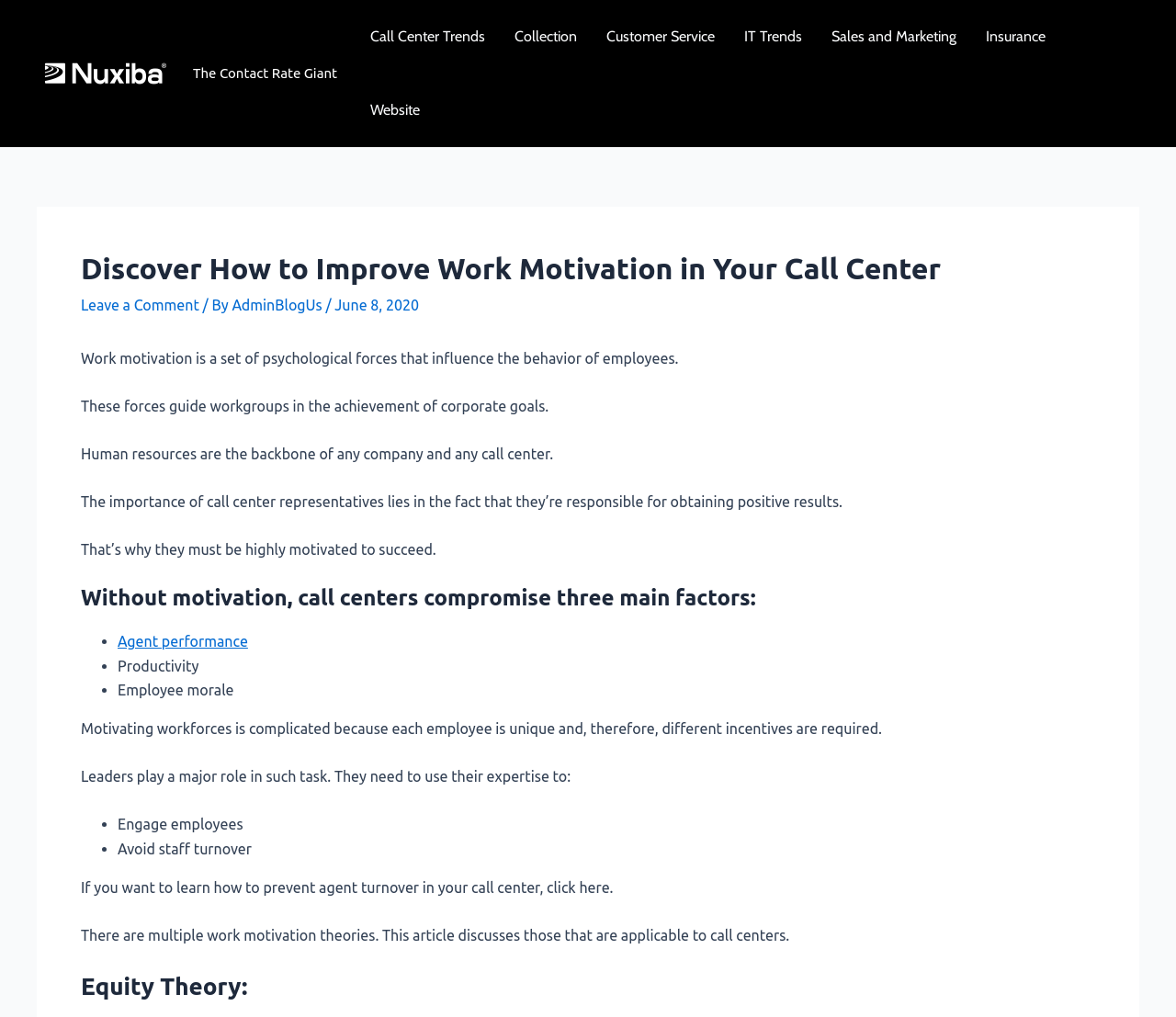Identify the bounding box coordinates of the specific part of the webpage to click to complete this instruction: "Learn how to prevent agent turnover in your call center".

[0.069, 0.865, 0.522, 0.881]